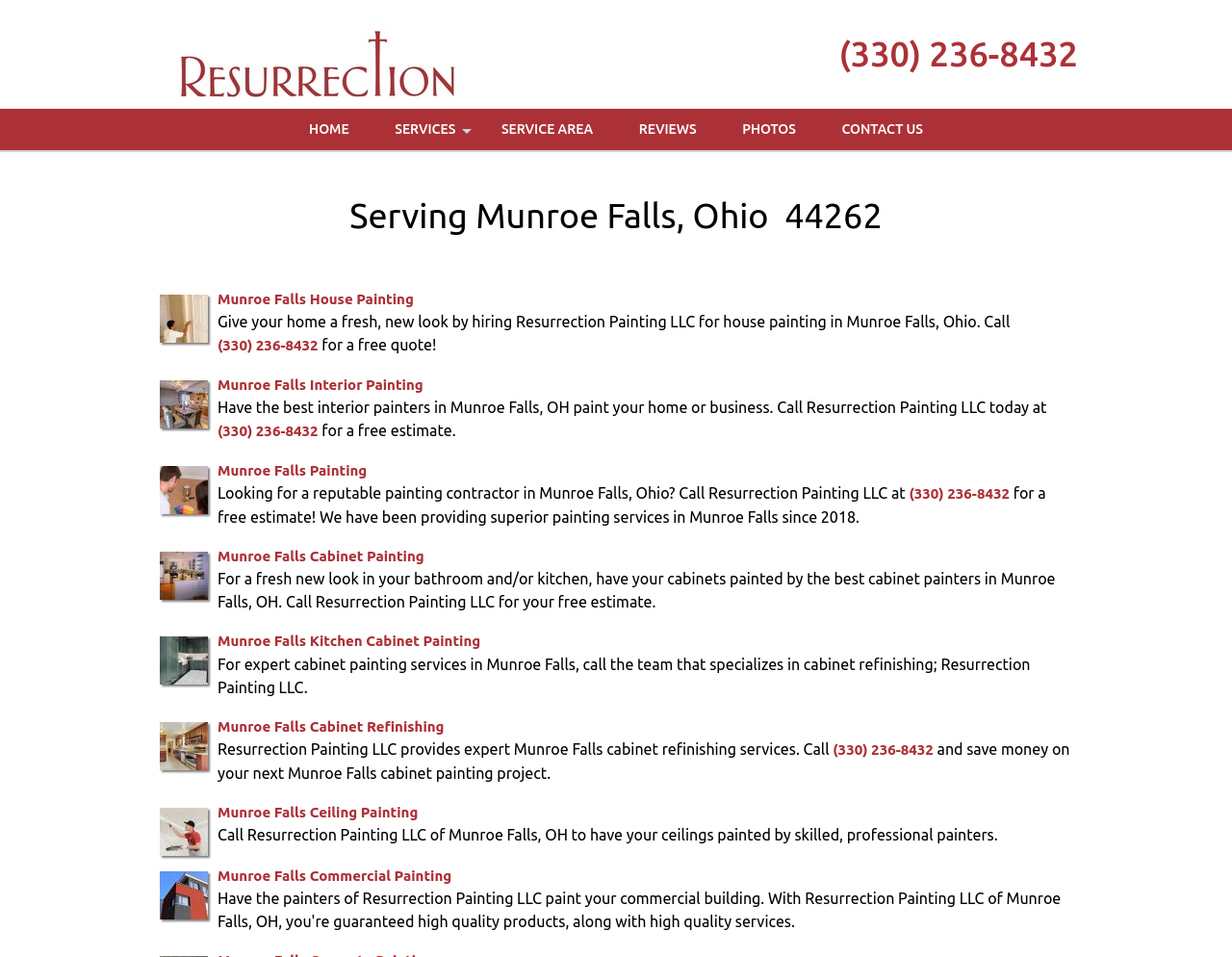Please locate the bounding box coordinates of the element's region that needs to be clicked to follow the instruction: "Learn more about Munroe Falls Cabinet Painting". The bounding box coordinates should be provided as four float numbers between 0 and 1, i.e., [left, top, right, bottom].

[0.177, 0.572, 0.344, 0.589]